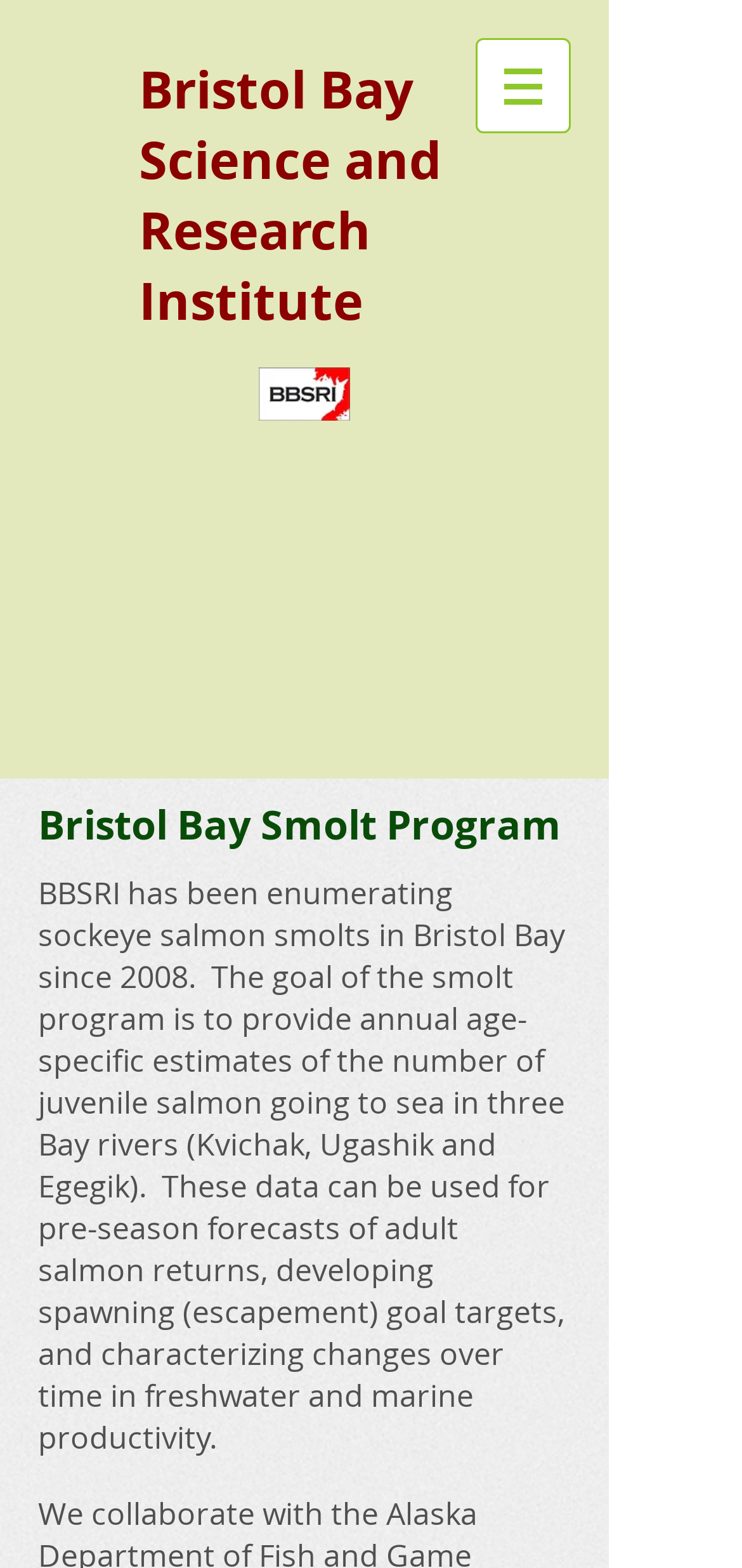What type of salmon is being enumerated?
Look at the image and provide a short answer using one word or a phrase.

Sockeye